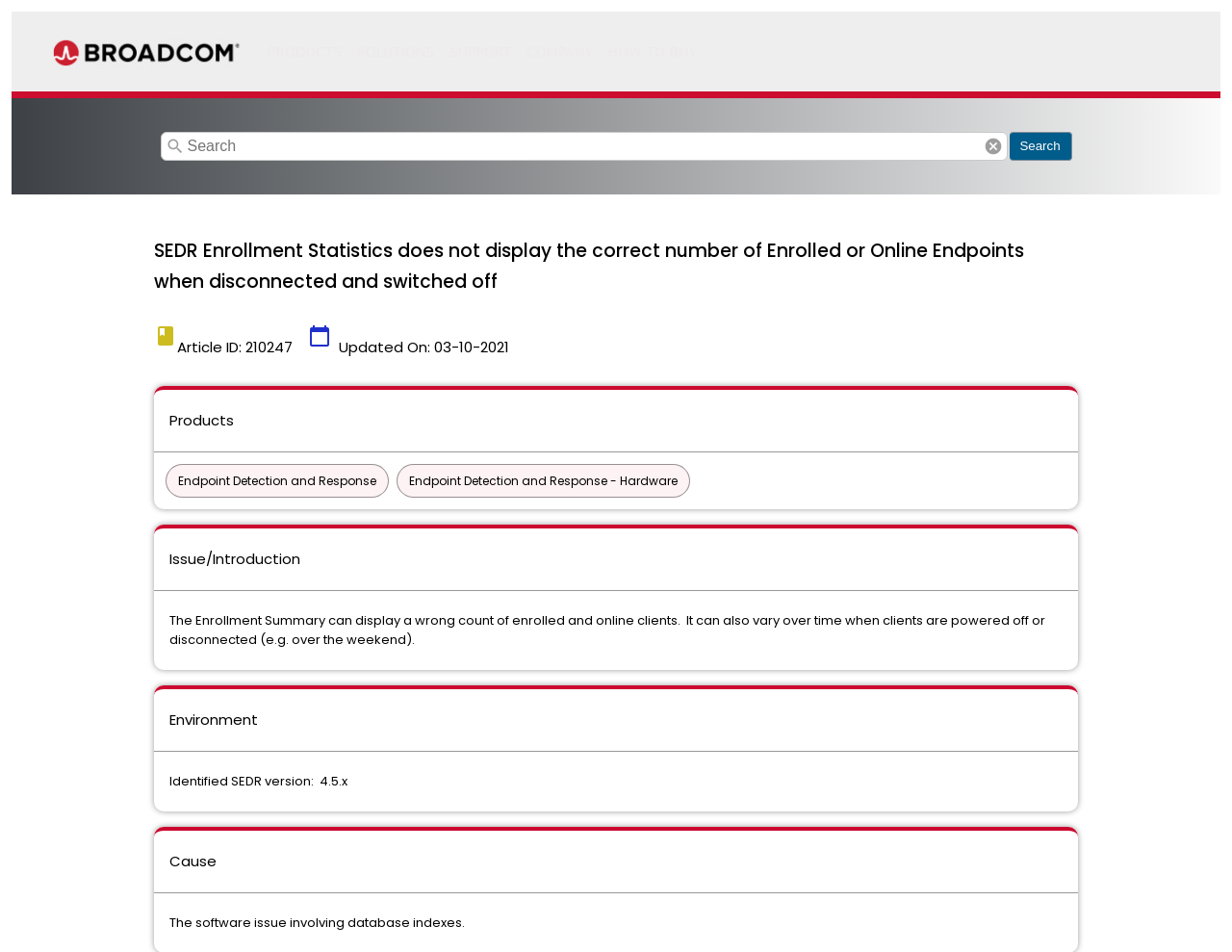From the screenshot, find the bounding box of the UI element matching this description: "Search". Supply the bounding box coordinates in the form [left, top, right, bottom], each a float between 0 and 1.

[0.819, 0.139, 0.87, 0.169]